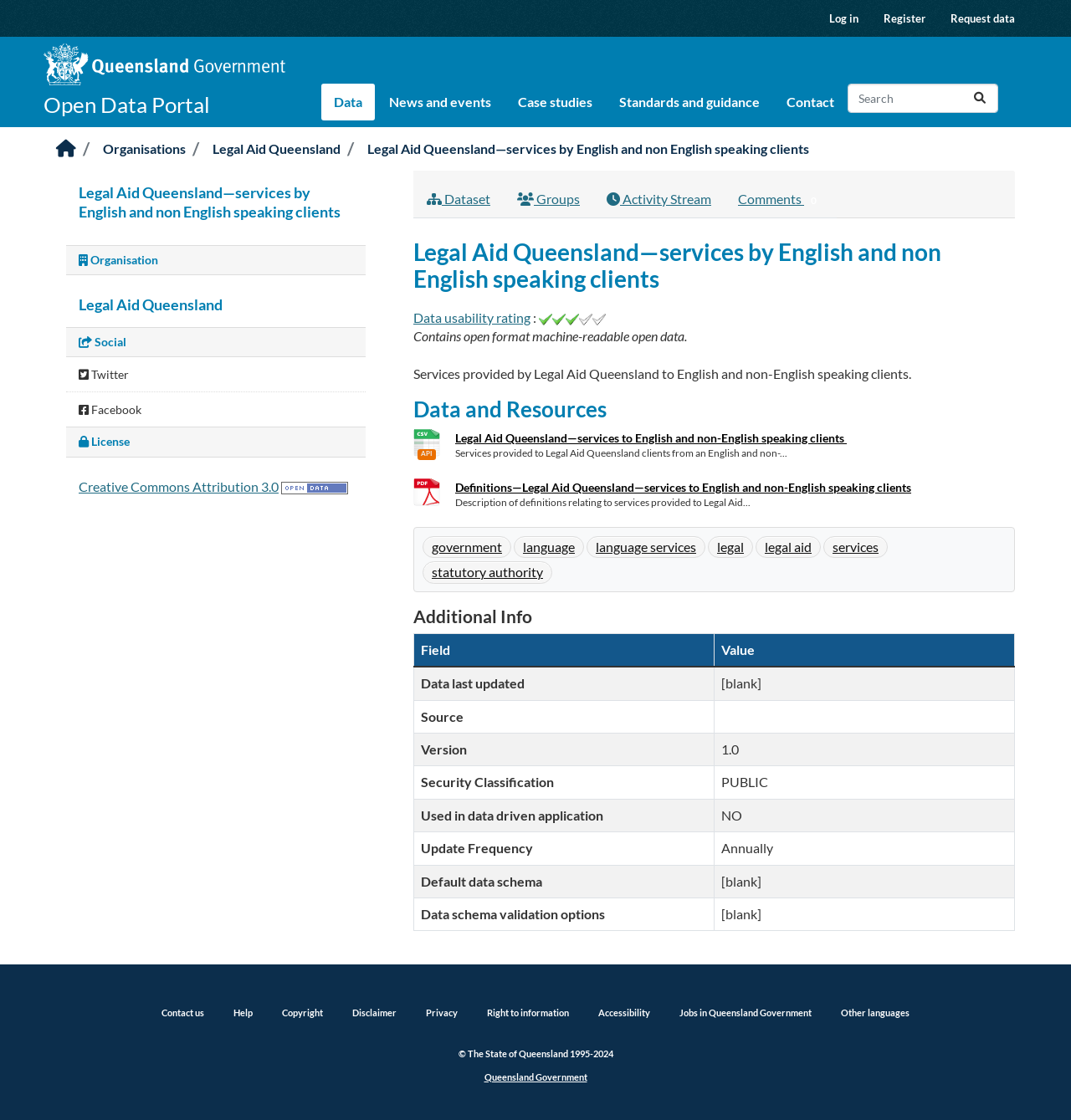Locate the bounding box coordinates of the element you need to click to accomplish the task described by this instruction: "View Legal Aid Queensland data".

[0.3, 0.075, 0.35, 0.107]